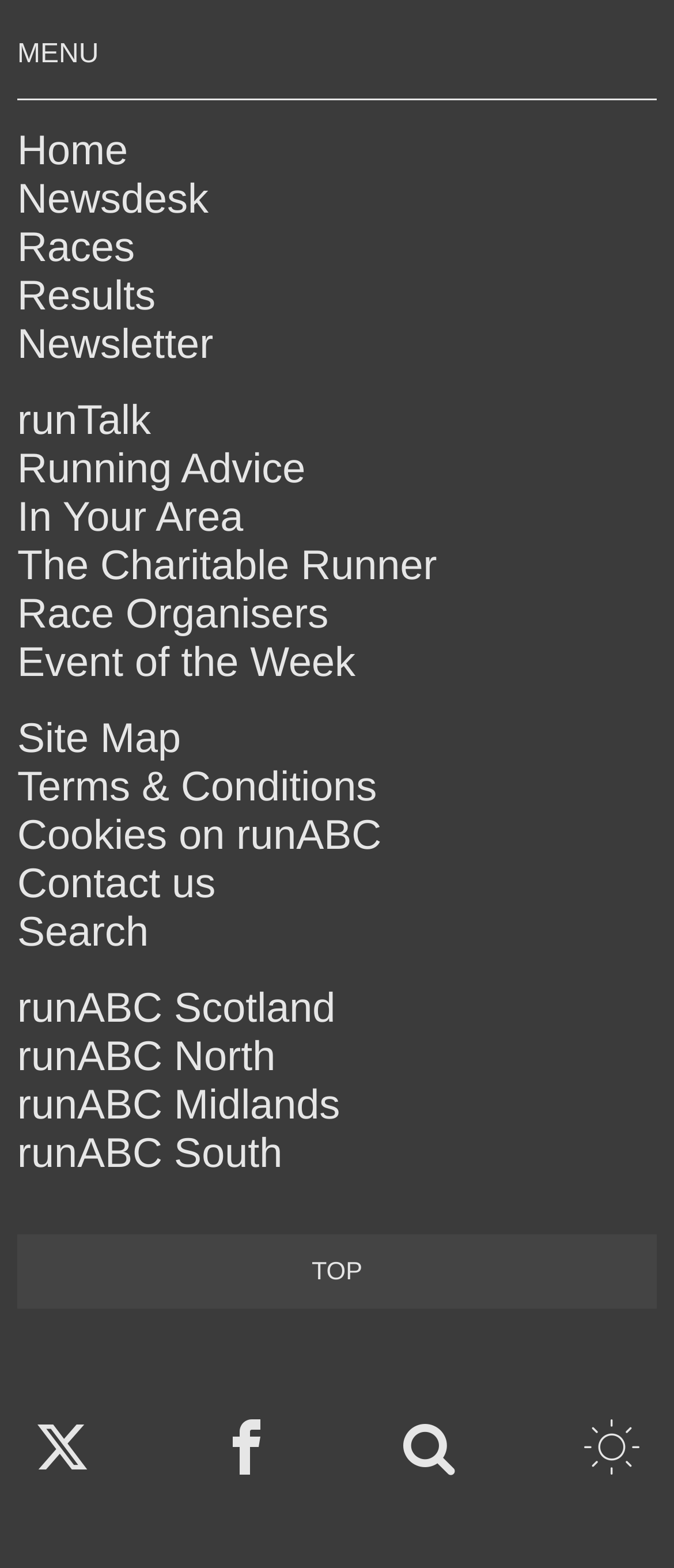Given the description "Terms & Conditions", provide the bounding box coordinates of the corresponding UI element.

[0.026, 0.488, 0.559, 0.517]